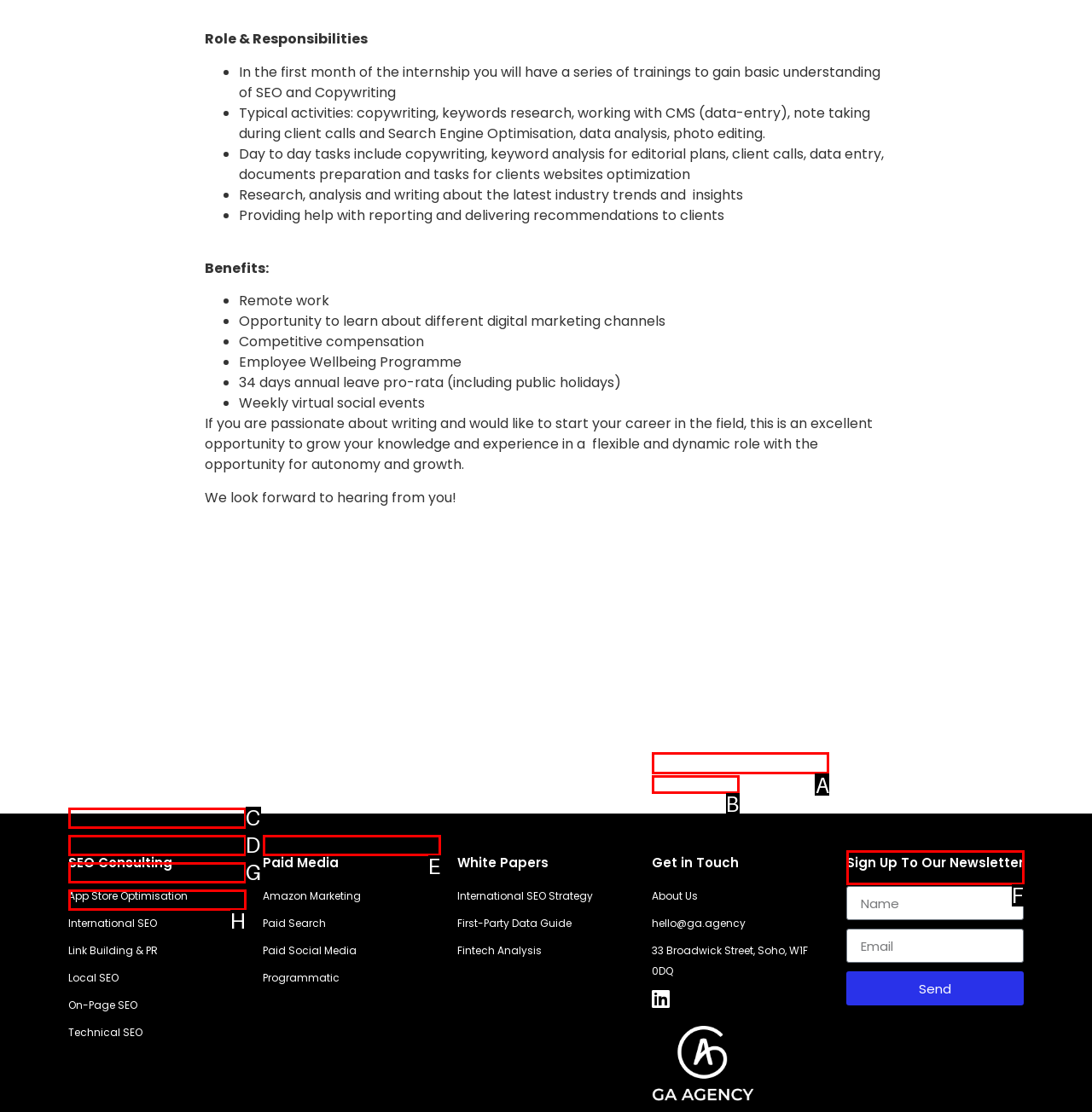Tell me which one HTML element you should click to complete the following task: Click on the 'About Us' link
Answer with the option's letter from the given choices directly.

A